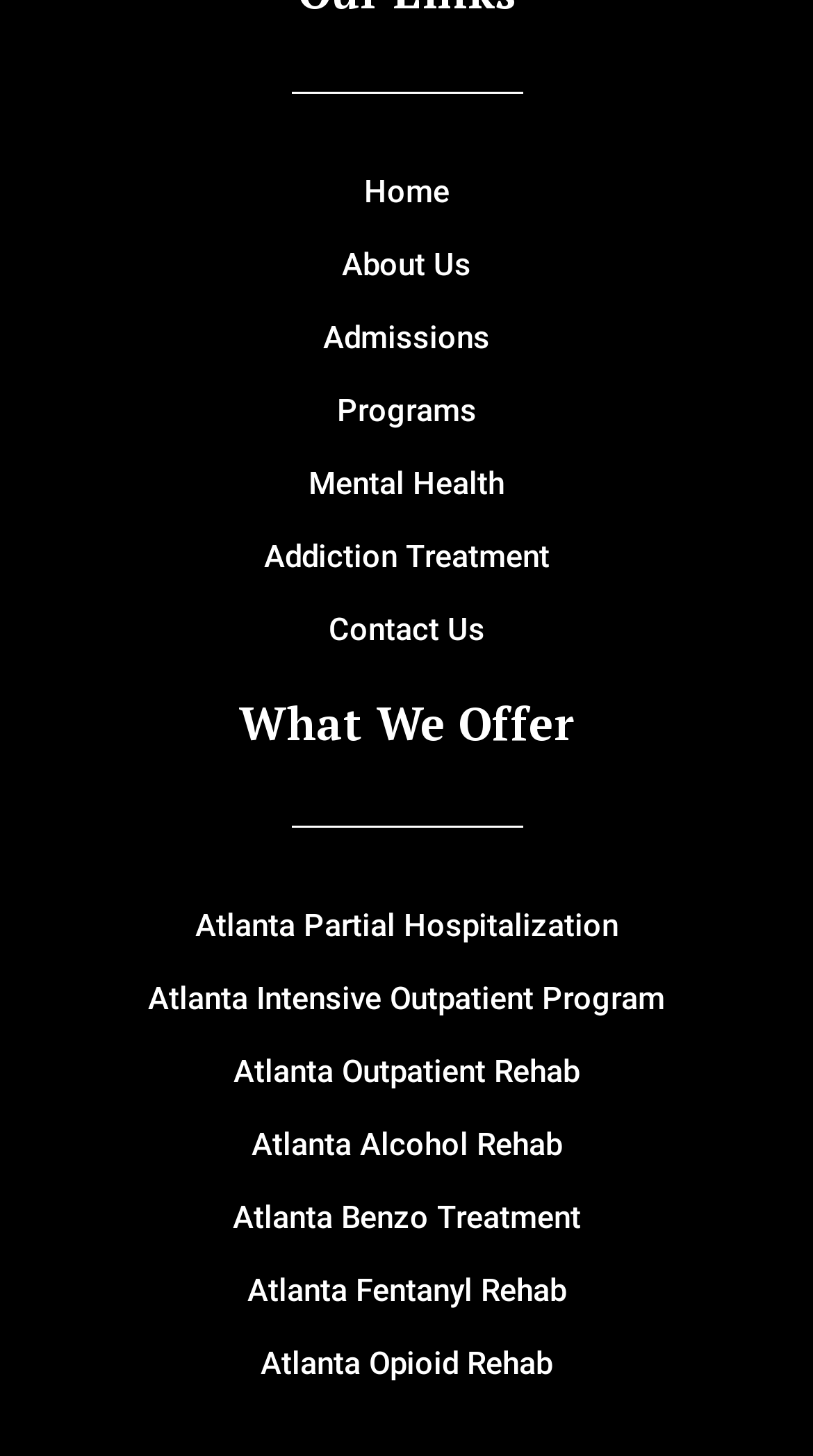What is the main topic of this website? From the image, respond with a single word or brief phrase.

Mental Health